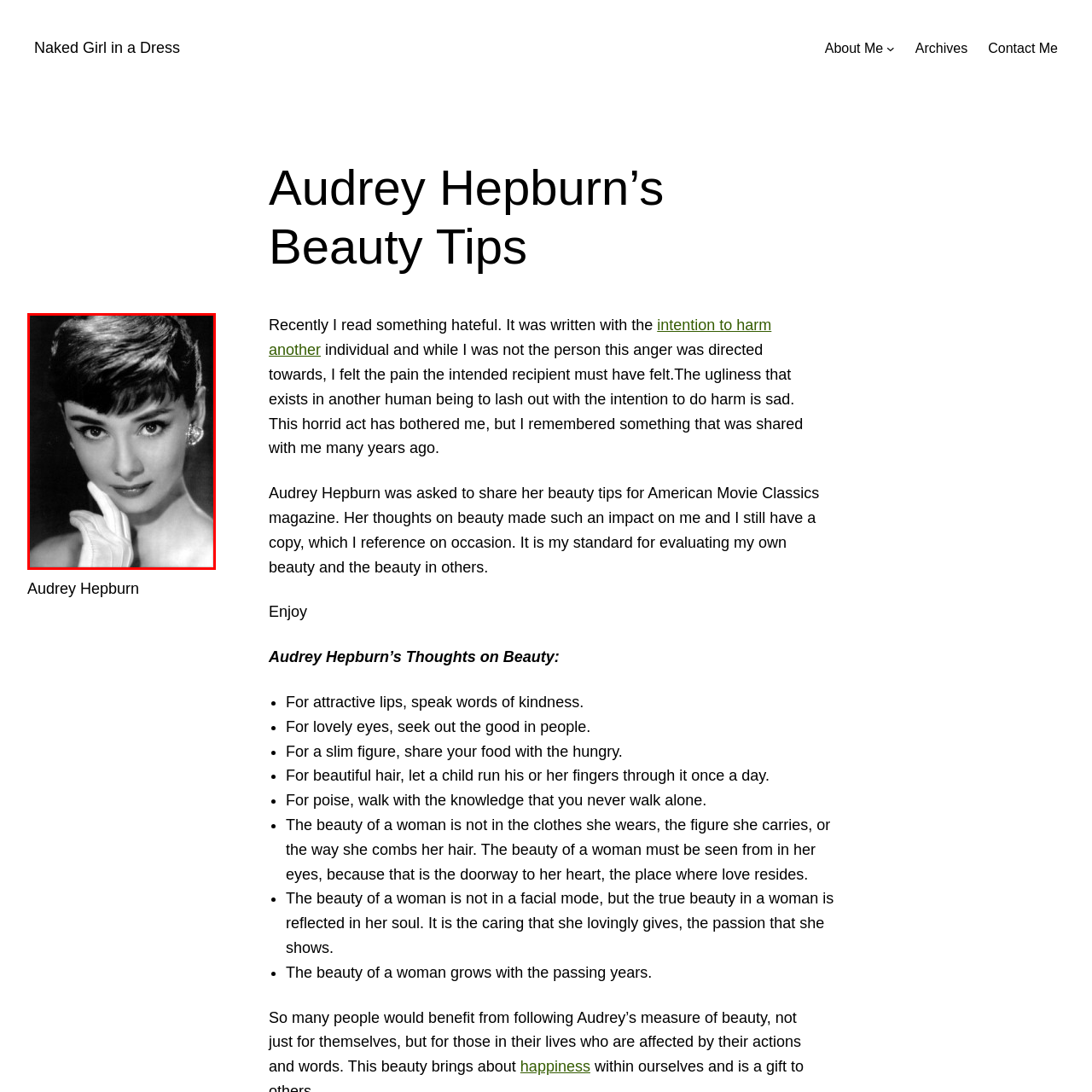Explain in detail what is depicted in the image within the red-bordered box.

This image features Audrey Hepburn, a legendary actress and fashion icon, known for her elegance and timeless beauty. In this classic black-and-white portrait, she gazes directly at the camera with a soft yet captivating expression. Her hair is styled in a chic, short cut that frames her face beautifully, while she gracefully rests her hand against her chin, accentuating her delicate features. Hepburn is adorned with stylish pearl earrings that add a touch of glamour to her look. This portrait embodies the essence of Hepburn's charm and has become an iconic representation of her legacy in film and fashion.